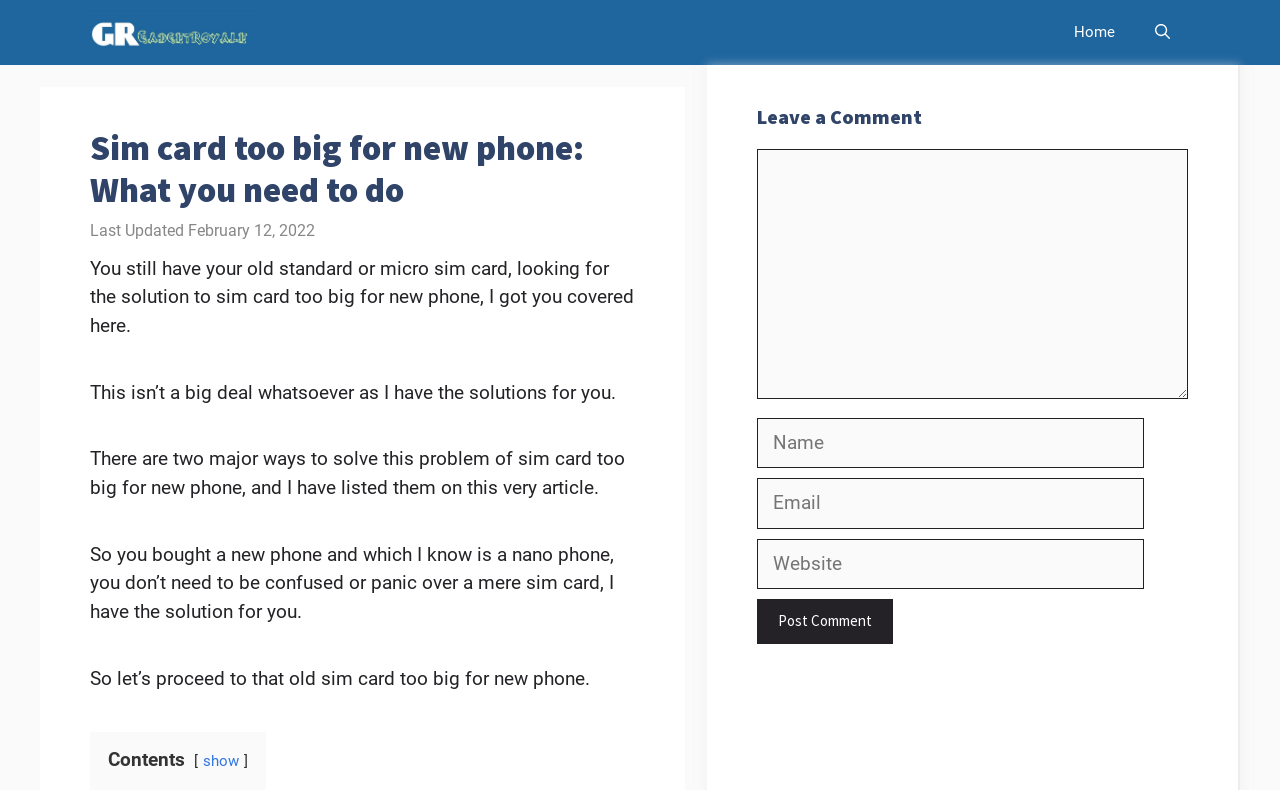Utilize the information from the image to answer the question in detail:
How many ways are there to solve the problem of sim card too big for new phone?

The StaticText element with the text 'There are two major ways to solve this problem of sim card too big for new phone, and I have listed them on this very article.' indicates that there are two ways to solve the problem.